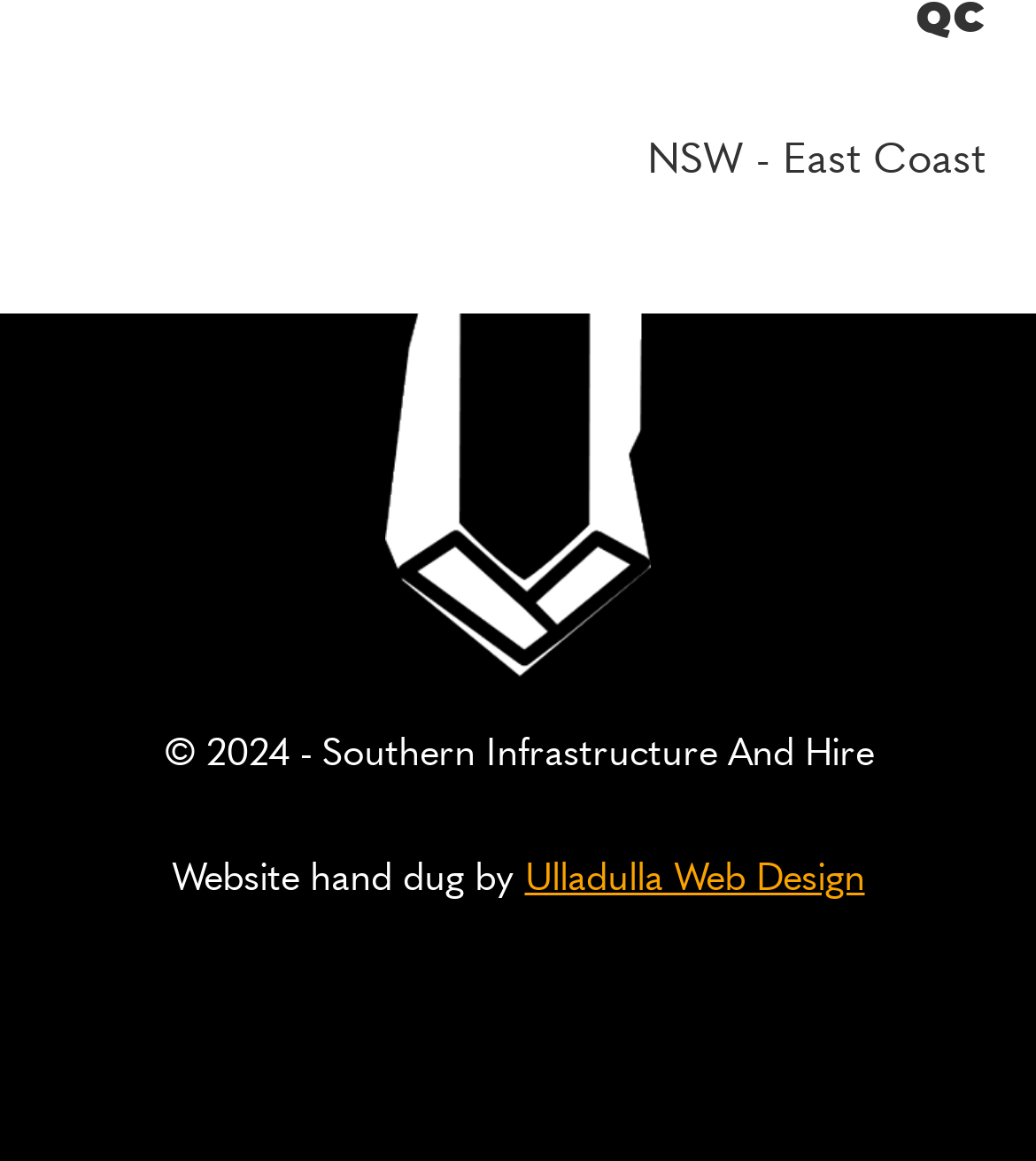Bounding box coordinates are specified in the format (top-left x, top-left y, bottom-right x, bottom-right y). All values are floating point numbers bounded between 0 and 1. Please provide the bounding box coordinate of the region this sentence describes: Ulladulla Web Design

[0.506, 0.73, 0.835, 0.776]